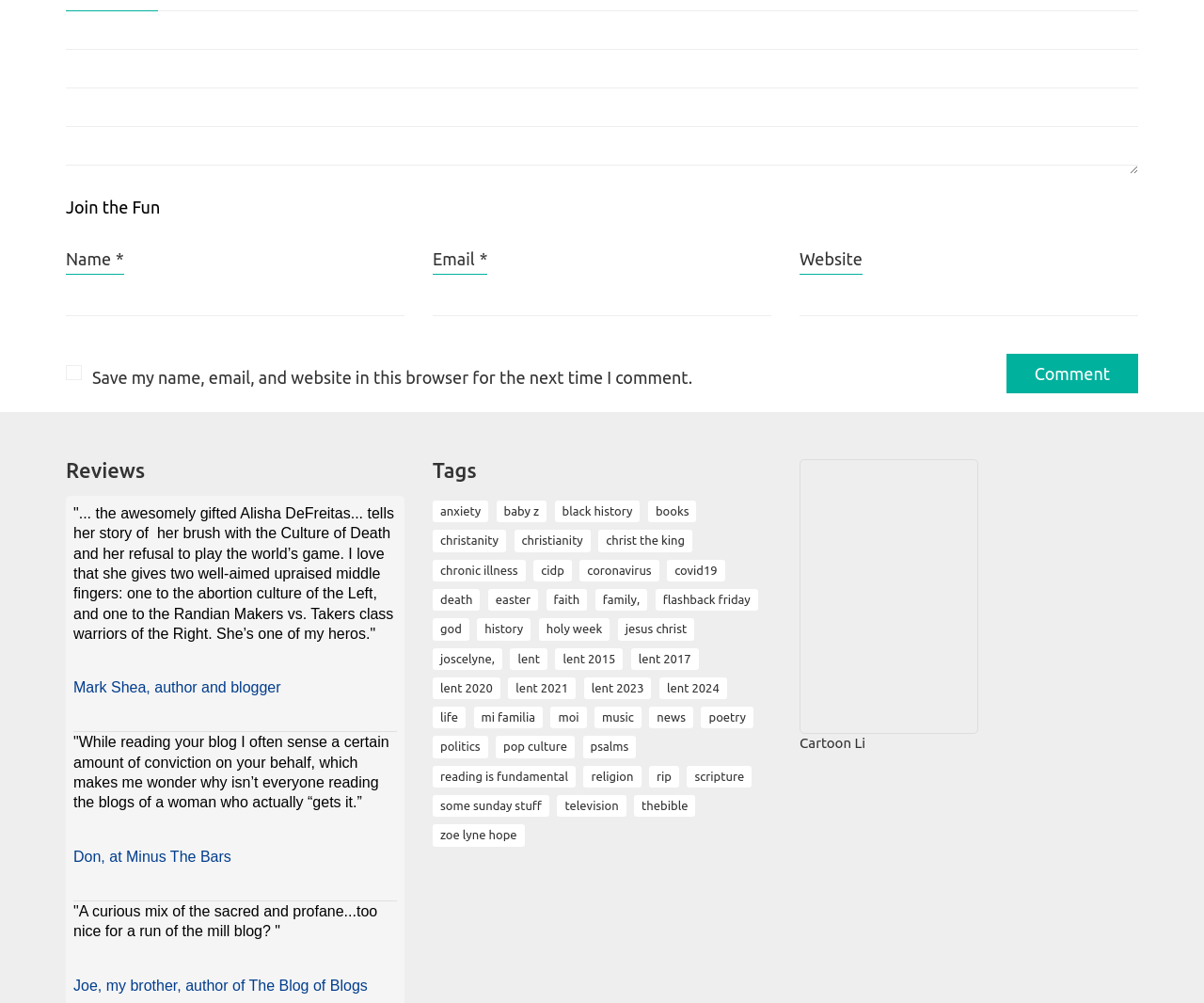Identify the bounding box of the UI element described as follows: "parent_node: Comment * name="comment"". Provide the coordinates as four float numbers in the range of 0 to 1 [left, top, right, bottom].

[0.055, 0.01, 0.945, 0.173]